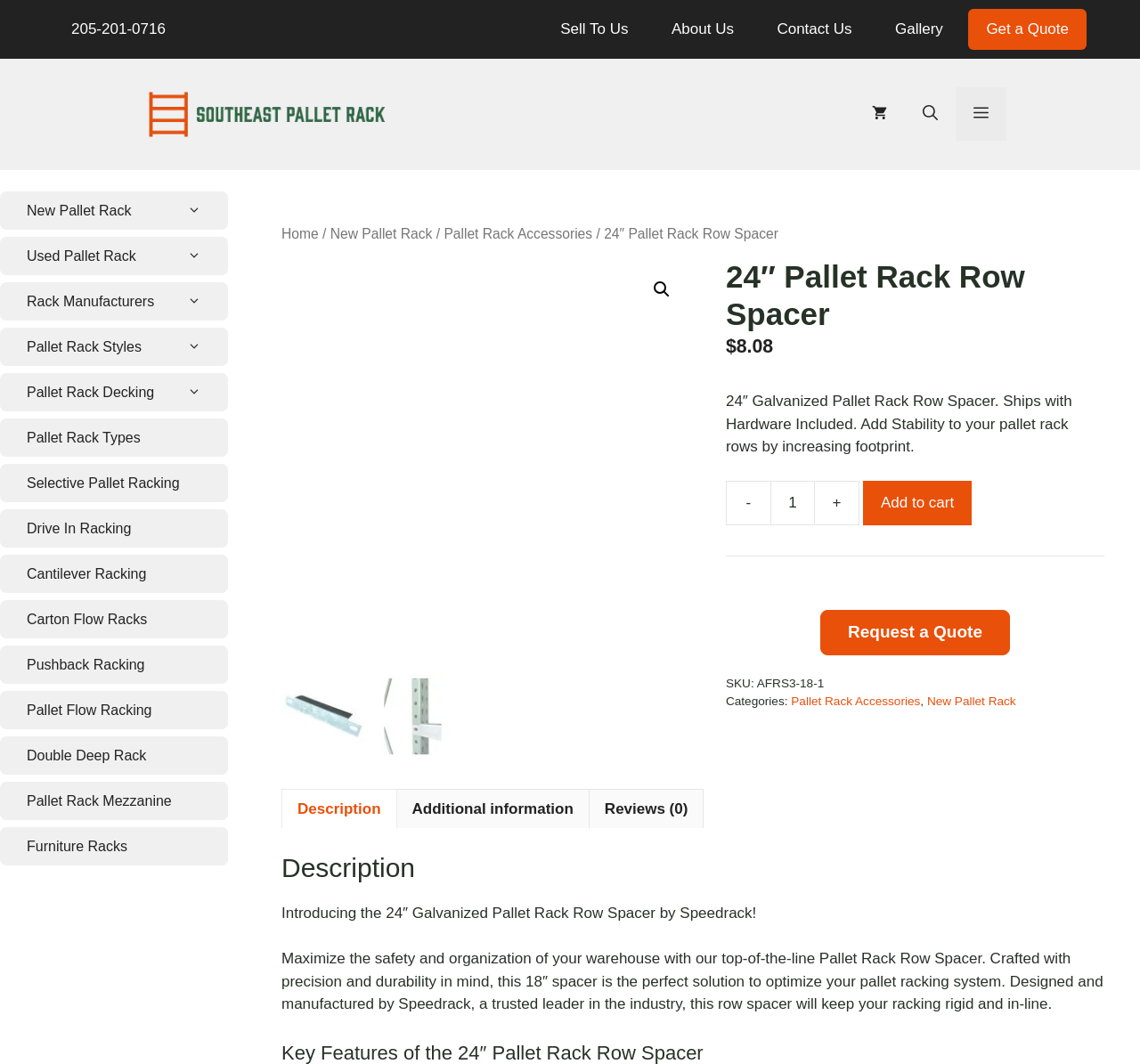Generate the text content of the main headline of the webpage.

24″ Pallet Rack Row Spacer